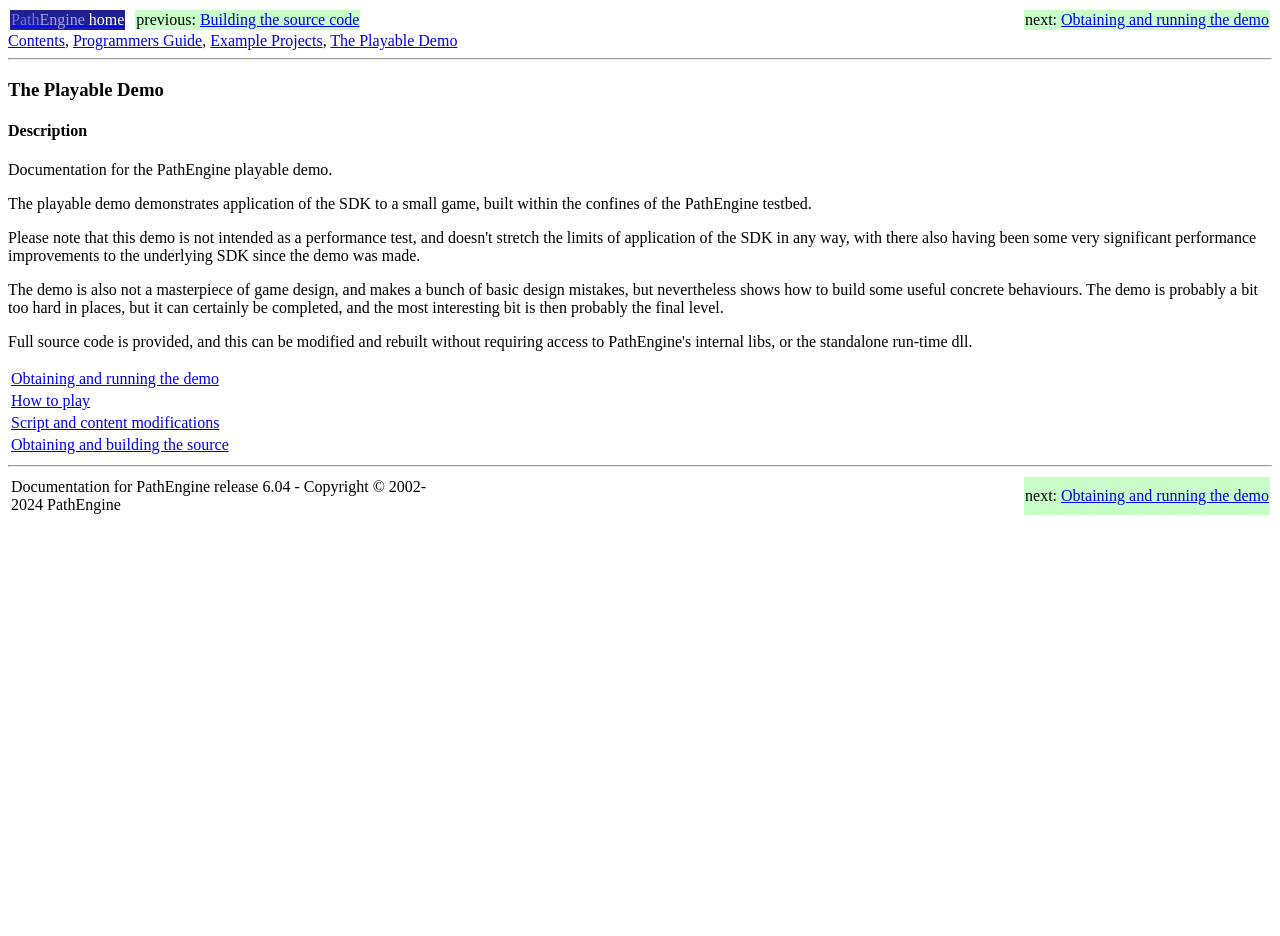Please identify the bounding box coordinates of the region to click in order to complete the given instruction: "Read How to play". The coordinates should be four float numbers between 0 and 1, i.e., [left, top, right, bottom].

[0.009, 0.419, 0.07, 0.437]